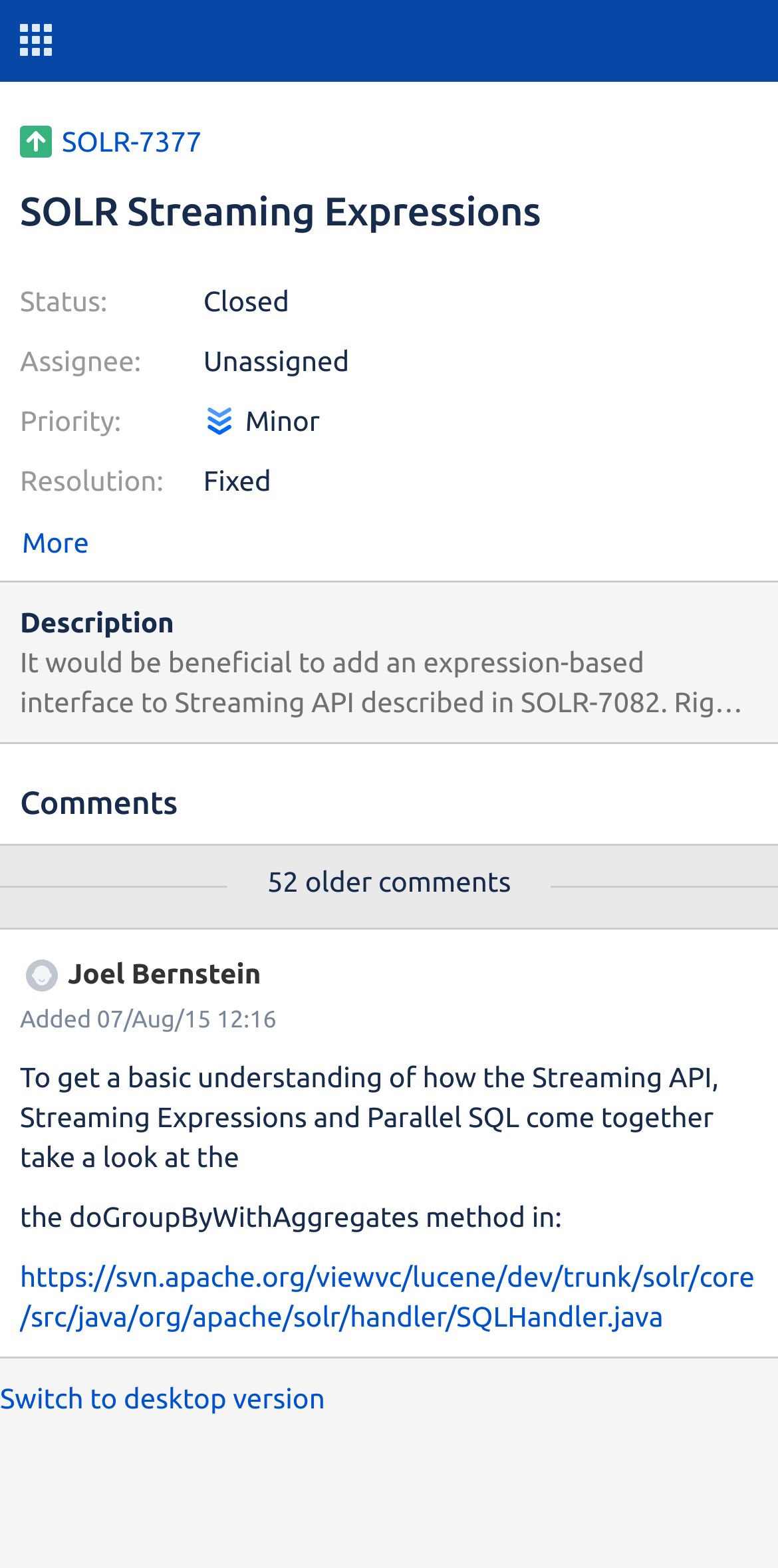Using the given description, provide the bounding box coordinates formatted as (top-left x, top-left y, bottom-right x, bottom-right y), with all values being floating point numbers between 0 and 1. Description: SOLR-7377

[0.079, 0.079, 0.259, 0.099]